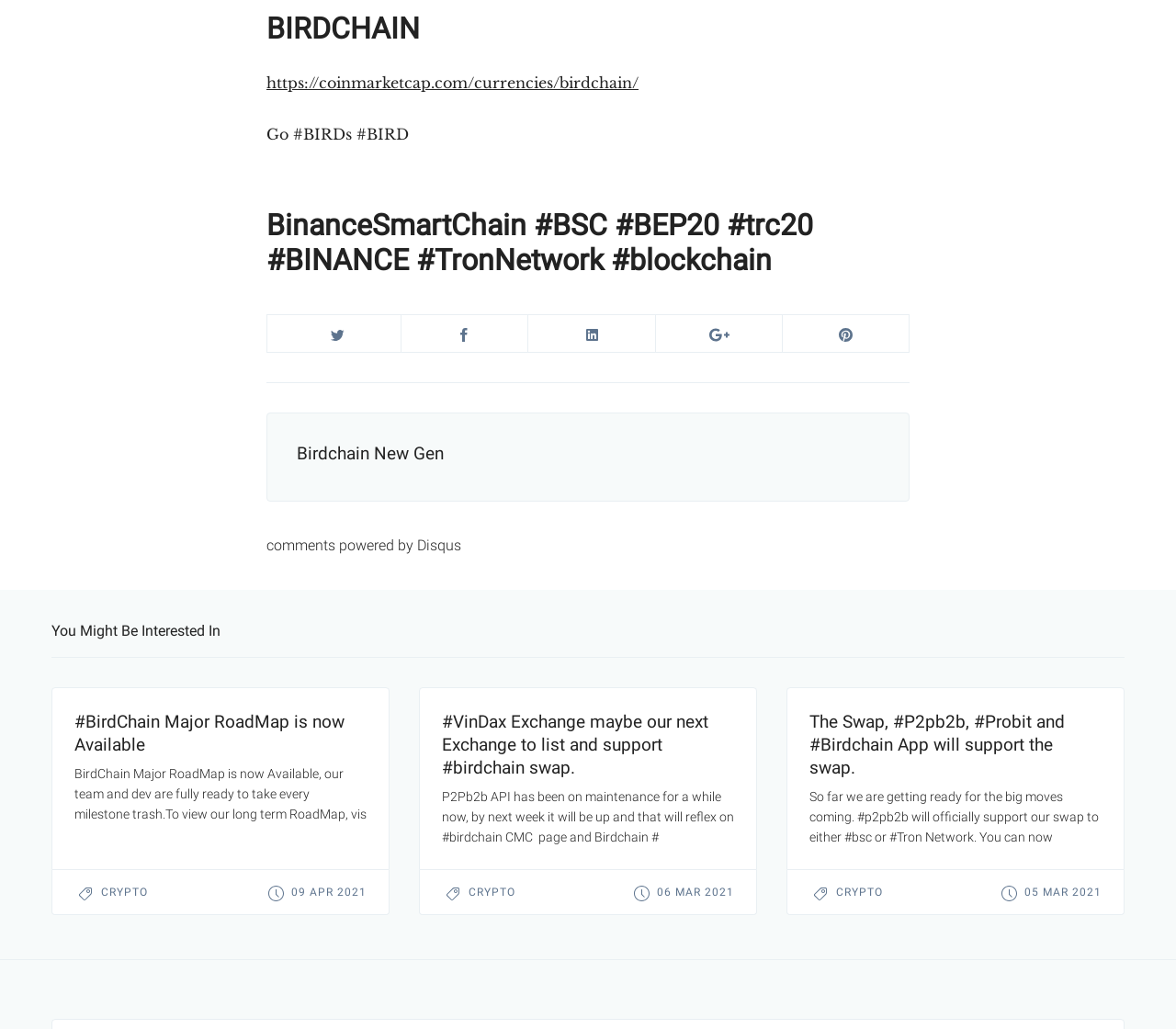Can you determine the bounding box coordinates of the area that needs to be clicked to fulfill the following instruction: "Read #BirdChain Major RoadMap is now Available"?

[0.044, 0.668, 0.331, 0.846]